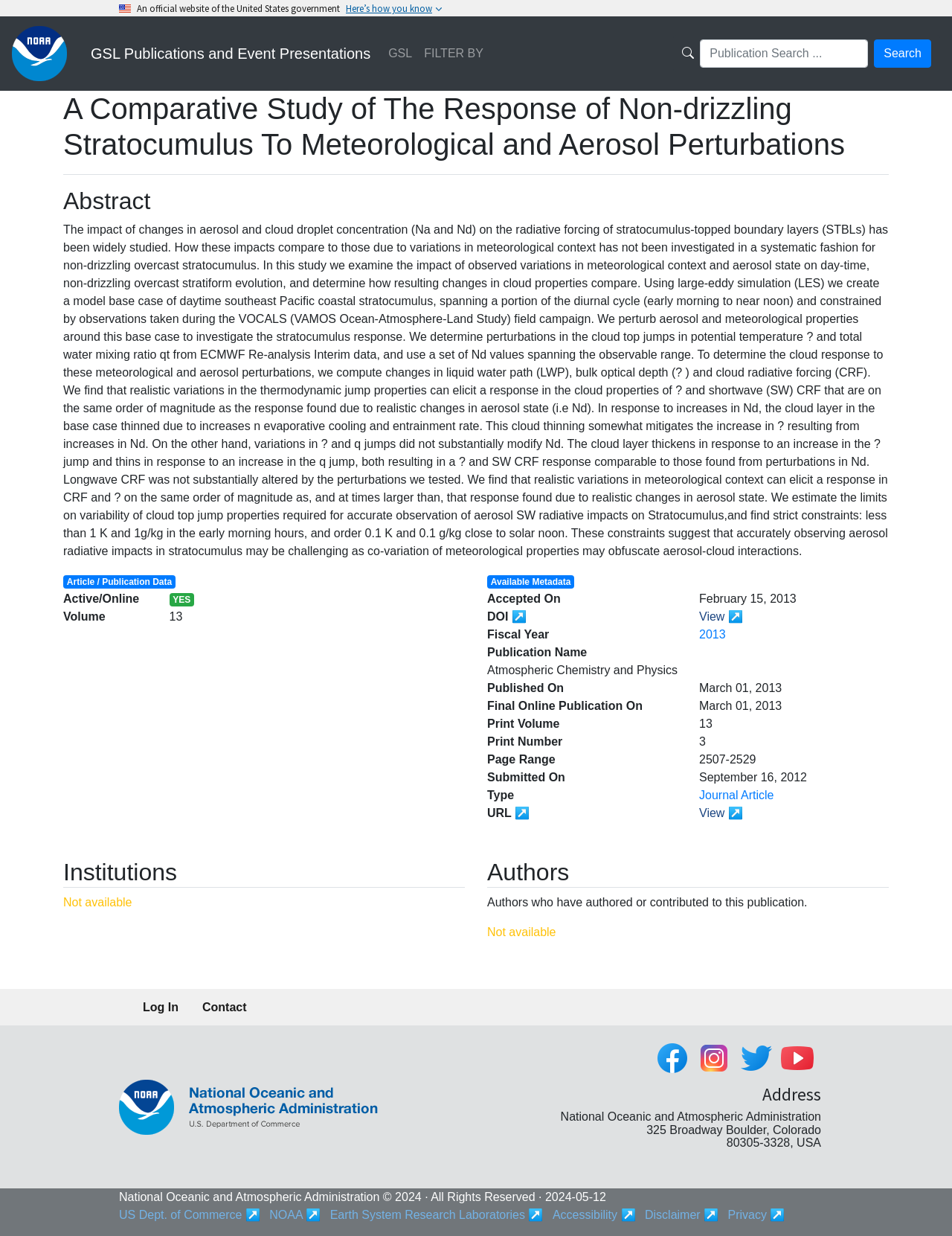Describe all the key features of the webpage in detail.

This webpage is a publication directory from the National Oceanic and Atmospheric Administration (NOAA) Global System Laboratory. At the top left corner, there is a U.S. flag image, followed by a text stating that it is an official website of the United States government. Below this, there is a button labeled "Here's how you know" and a link to the National Oceanic Atmospheric Administration.

The main content of the page is divided into two sections. On the left side, there is a list of links, including "GSL Publications and Event Presentations", "GSL", "FILTER BY", and a search bar with a "Search" button. On the right side, there is a detailed publication information section, which includes a heading, abstract, and various metadata such as article title, volume, publication date, and authors.

The publication information section is further divided into several subsections, including "Article / Publication Data", "Available Metadata", "Institutions", and "Authors". Each subsection contains relevant information about the publication, such as the publication name, published date, and authors.

At the bottom of the page, there are links to social media platforms, including Facebook, Instagram, Twitter, and YouTube. Below this, there is an address section with the National Oceanic and Atmospheric Administration's address and contact information. Finally, there are links to the US Dept. of Commerce, NOAA, Earth System Research Laboratories, Accessibility, Disclaimer, and Privacy policies at the very bottom of the page.